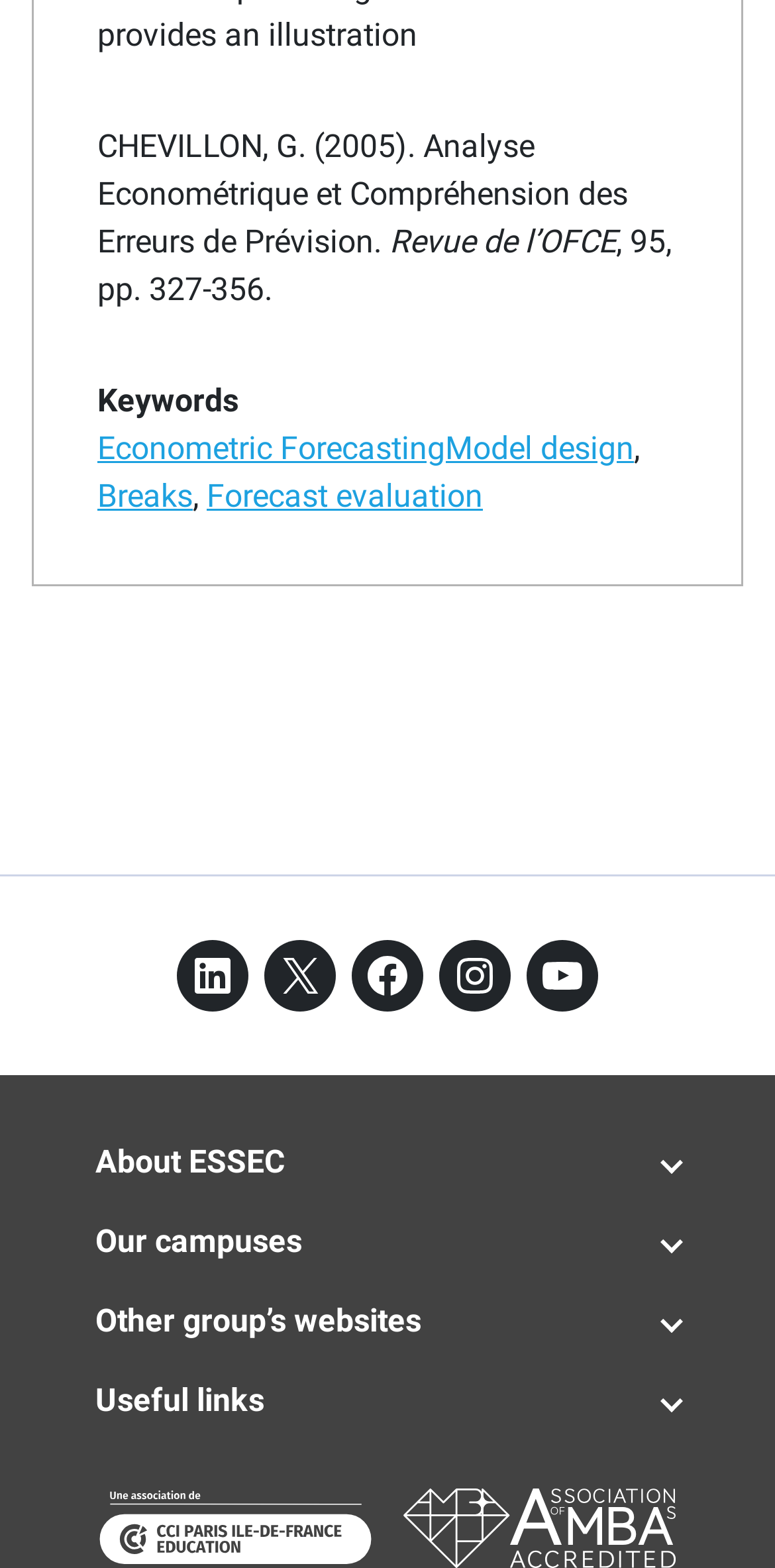Please locate the bounding box coordinates of the element that needs to be clicked to achieve the following instruction: "Click on the link 'Forecast evaluation'". The coordinates should be four float numbers between 0 and 1, i.e., [left, top, right, bottom].

[0.267, 0.304, 0.623, 0.328]